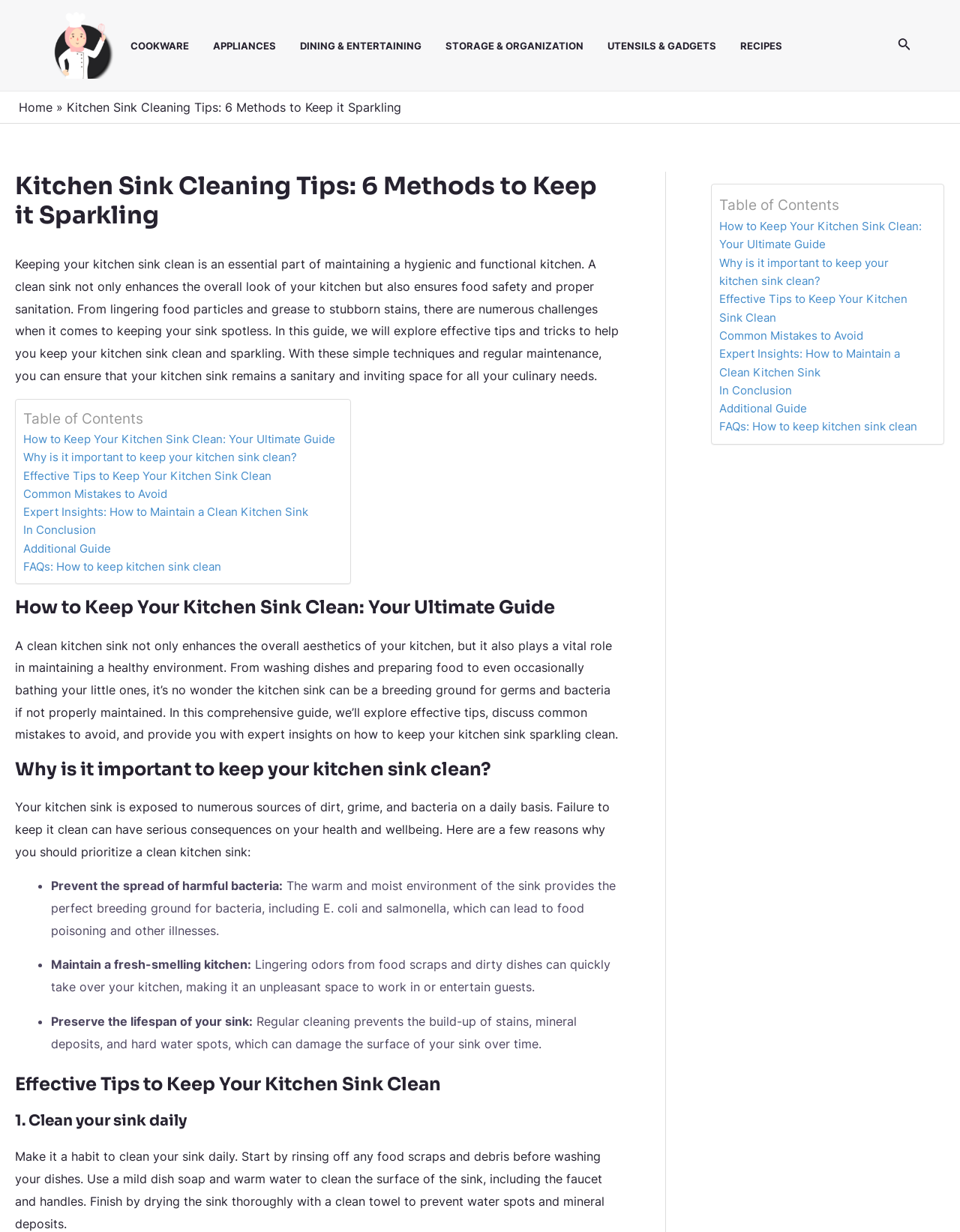Provide the text content of the webpage's main heading.

Kitchen Sink Cleaning Tips: 6 Methods to Keep it Sparkling